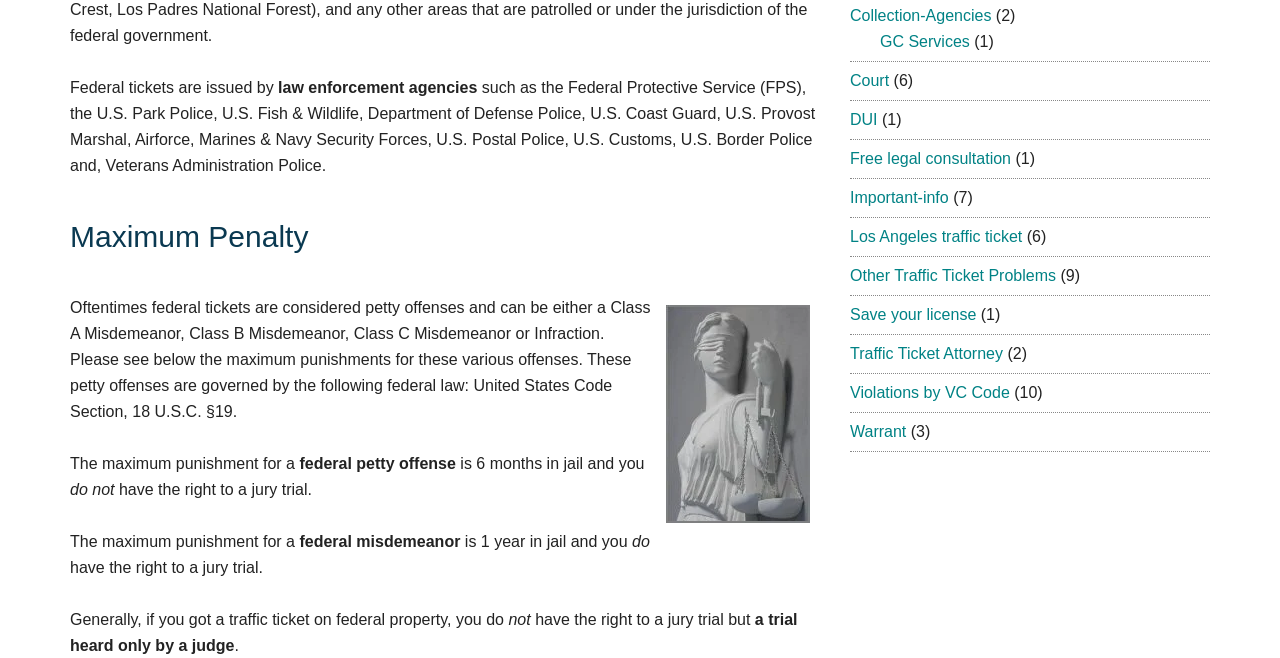What is the law governing federal petty offenses?
Please provide a full and detailed response to the question.

According to the webpage, the law governing federal petty offenses is mentioned in the text 'These petty offenses are governed by the following federal law: United States Code Section, 18 U.S.C. §19.'